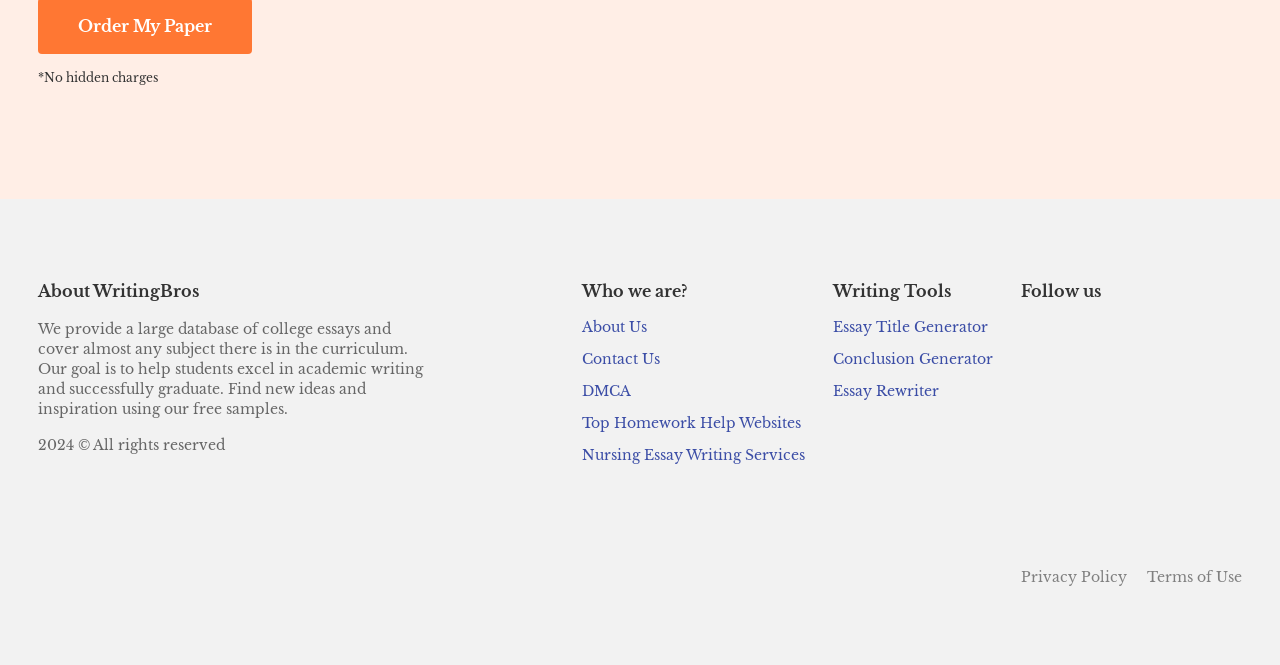Specify the bounding box coordinates of the element's region that should be clicked to achieve the following instruction: "Click on 'Essay Title Generator'". The bounding box coordinates consist of four float numbers between 0 and 1, in the format [left, top, right, bottom].

[0.65, 0.478, 0.772, 0.505]